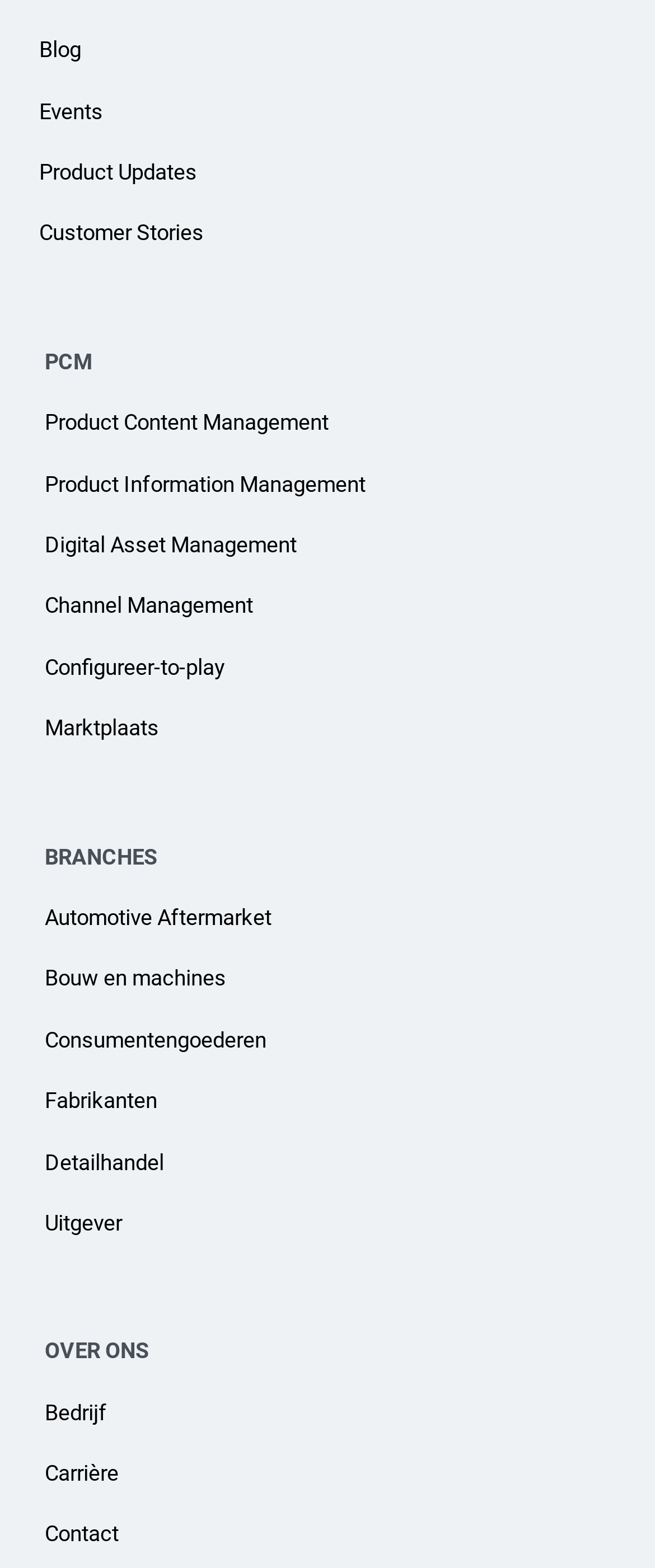How many links are under 'BRANCHES'?
From the image, respond using a single word or phrase.

5